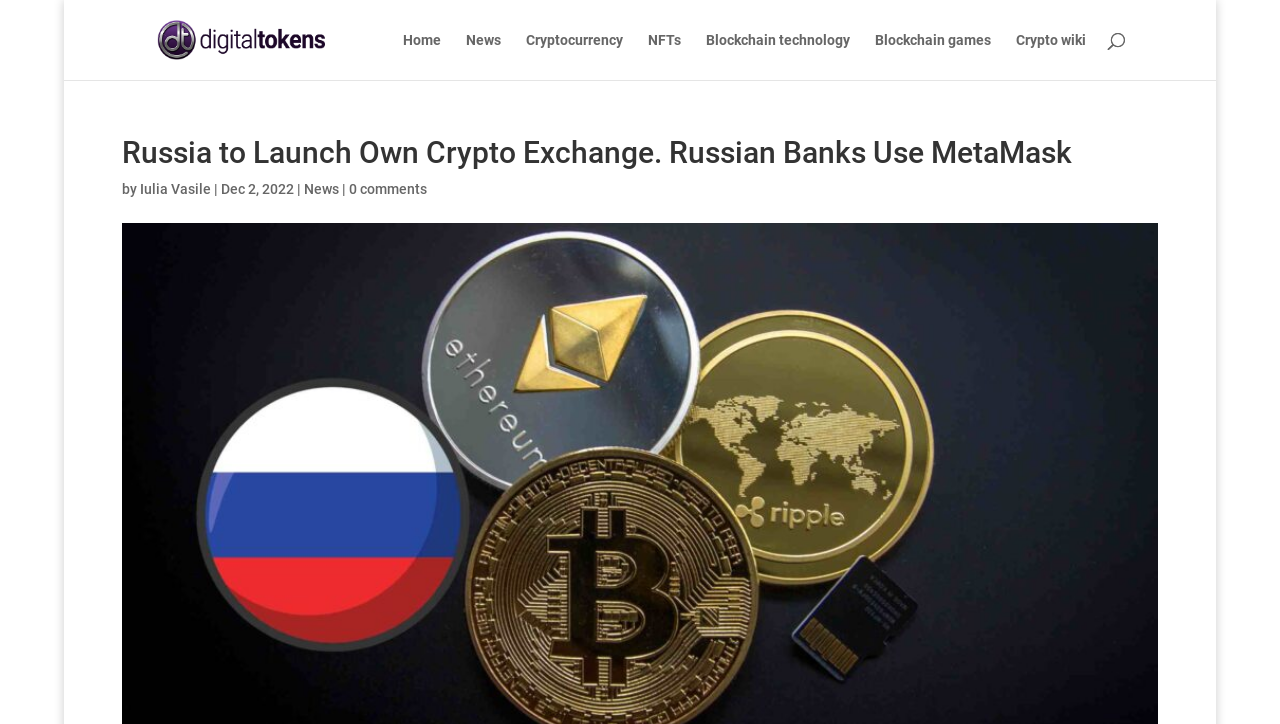What category does this article belong to?
Please respond to the question thoroughly and include all relevant details.

I found the category of the article by looking at the link next to the author's name, which is labeled as 'News'.